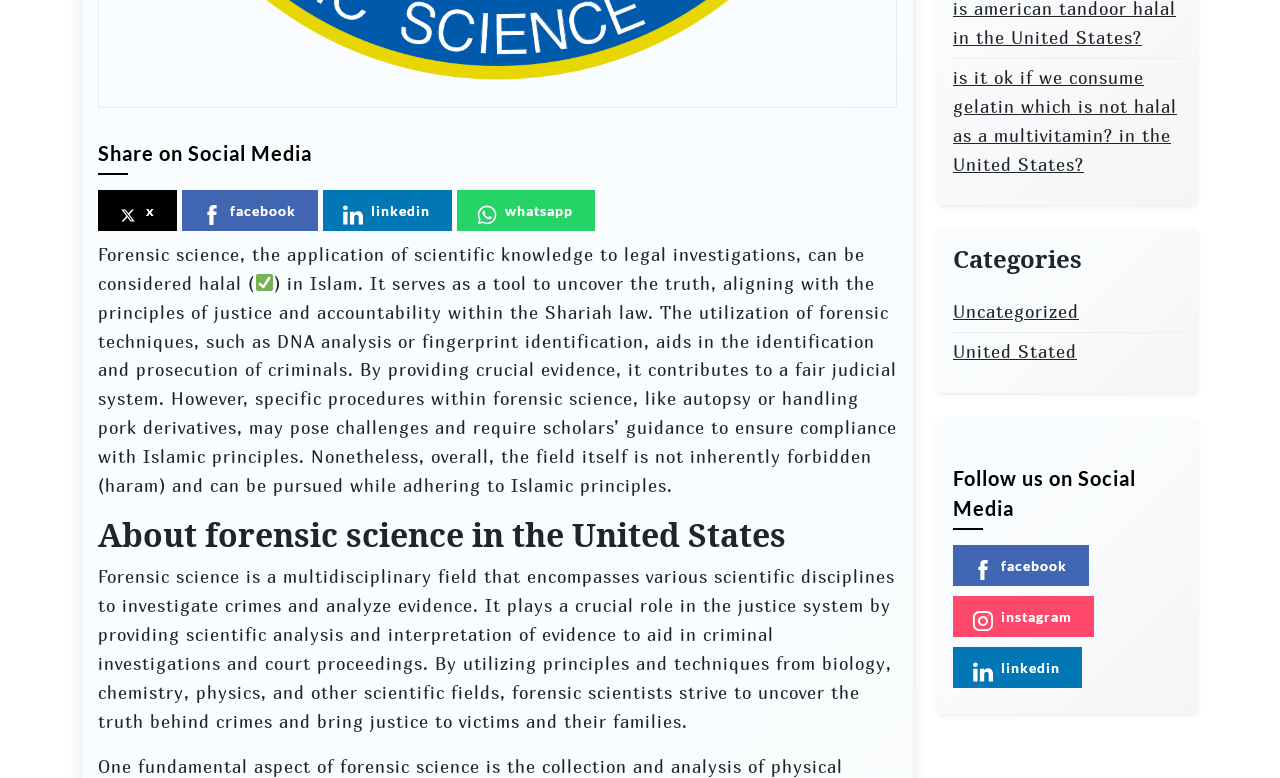Using the description "United Stated", locate and provide the bounding box of the UI element.

[0.745, 0.435, 0.841, 0.472]